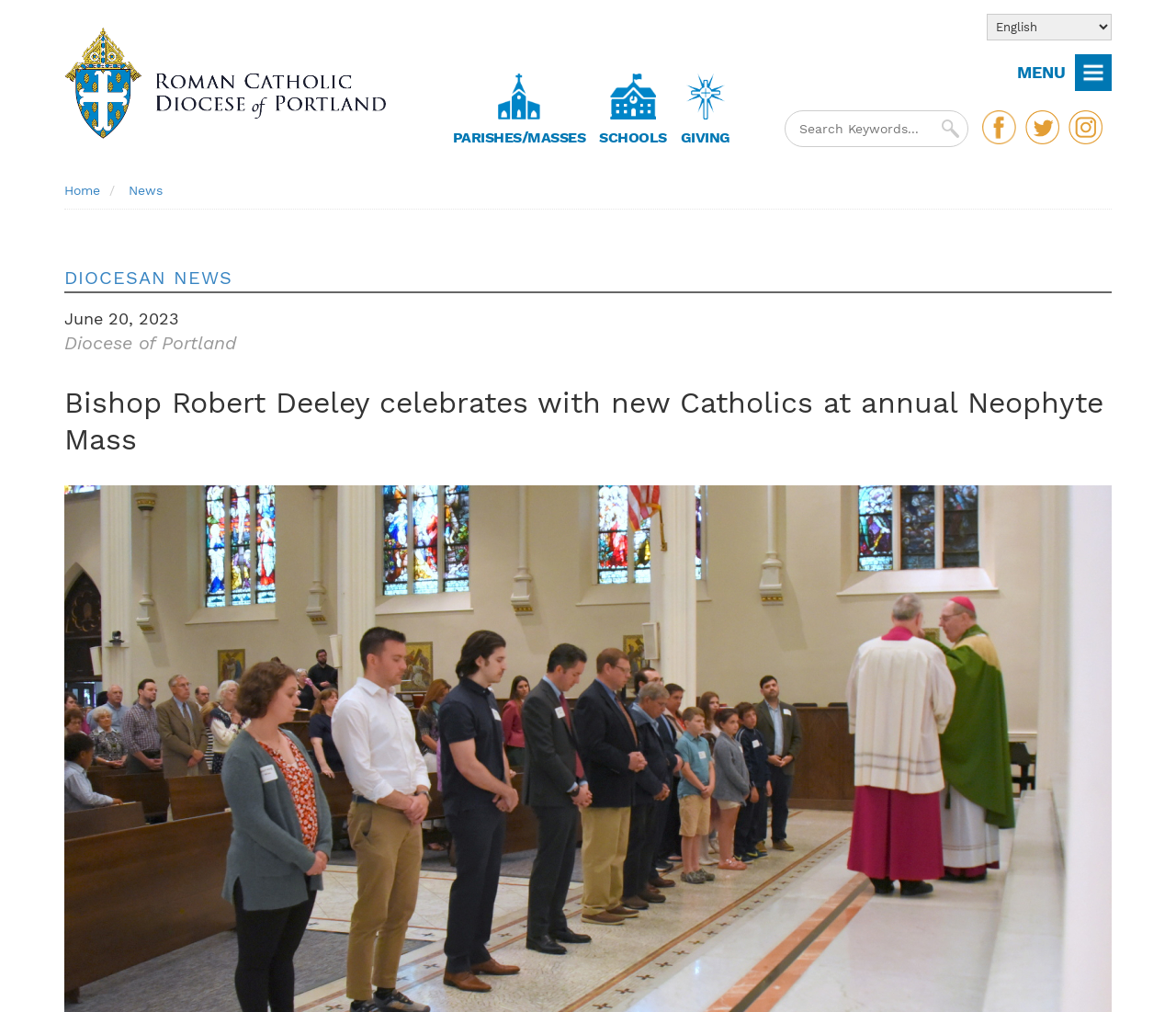What is the language selection option?
Provide a well-explained and detailed answer to the question.

The combobox element with the text 'Select Language' allows users to select their preferred language, indicating that the website provides multilingual support.